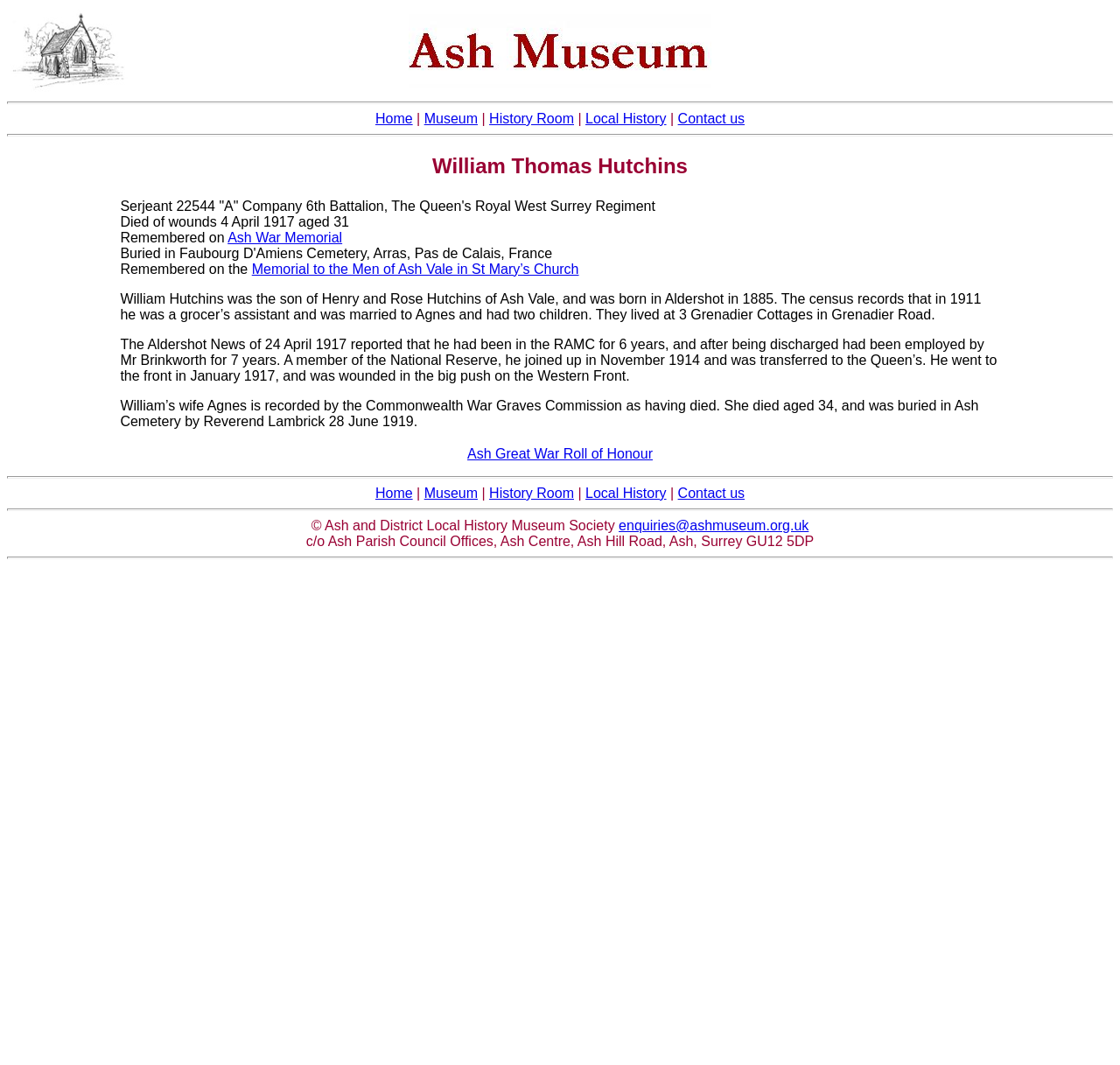Please specify the bounding box coordinates of the clickable region to carry out the following instruction: "Visit Ash War Memorial". The coordinates should be four float numbers between 0 and 1, in the format [left, top, right, bottom].

[0.203, 0.216, 0.306, 0.23]